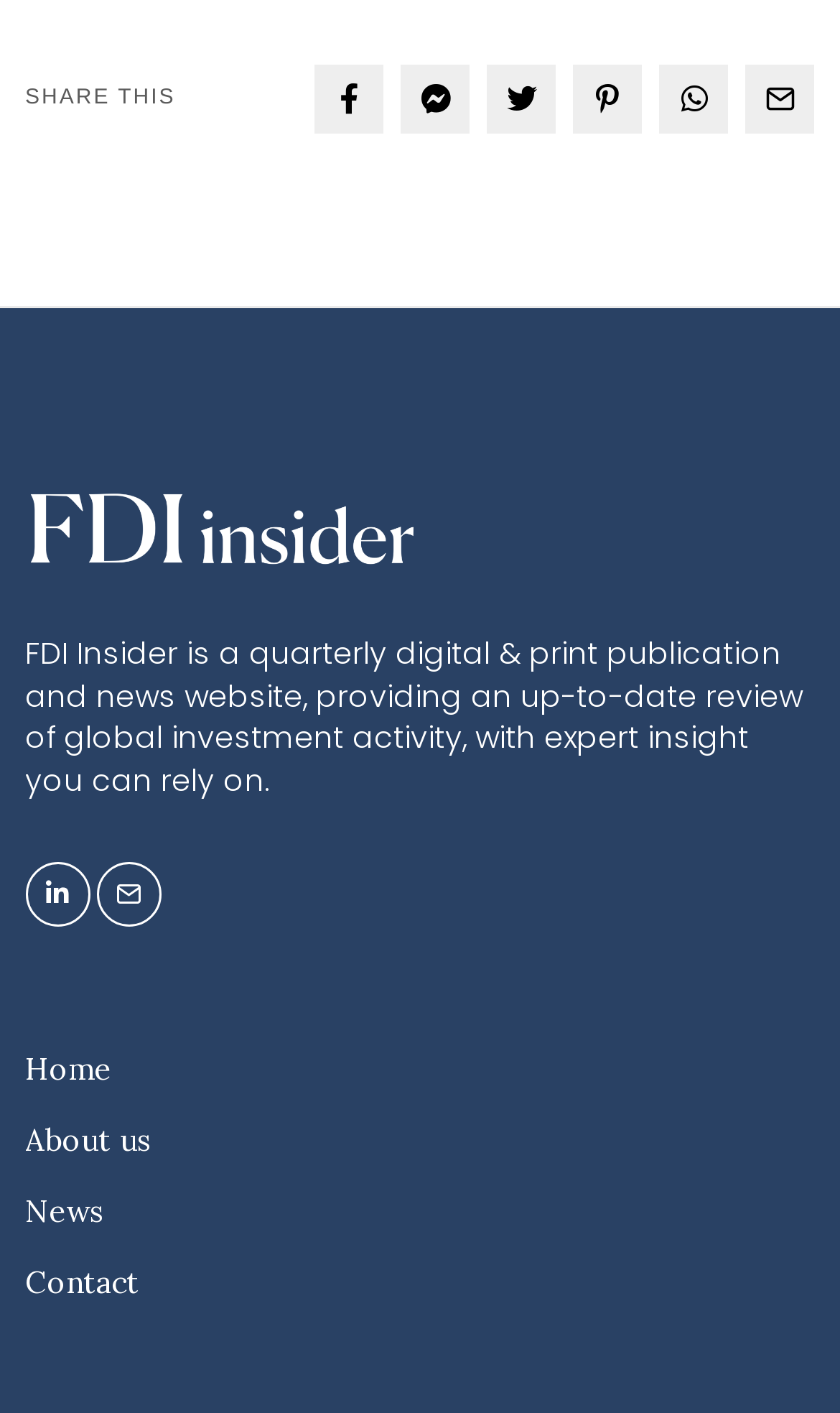How many links are available in the main navigation menu?
Provide an in-depth and detailed answer to the question.

There are four links available in the main navigation menu, which can be found in the navigation element labeled 'Menu', and they are 'Home', 'About us', 'News', and 'Contact'.